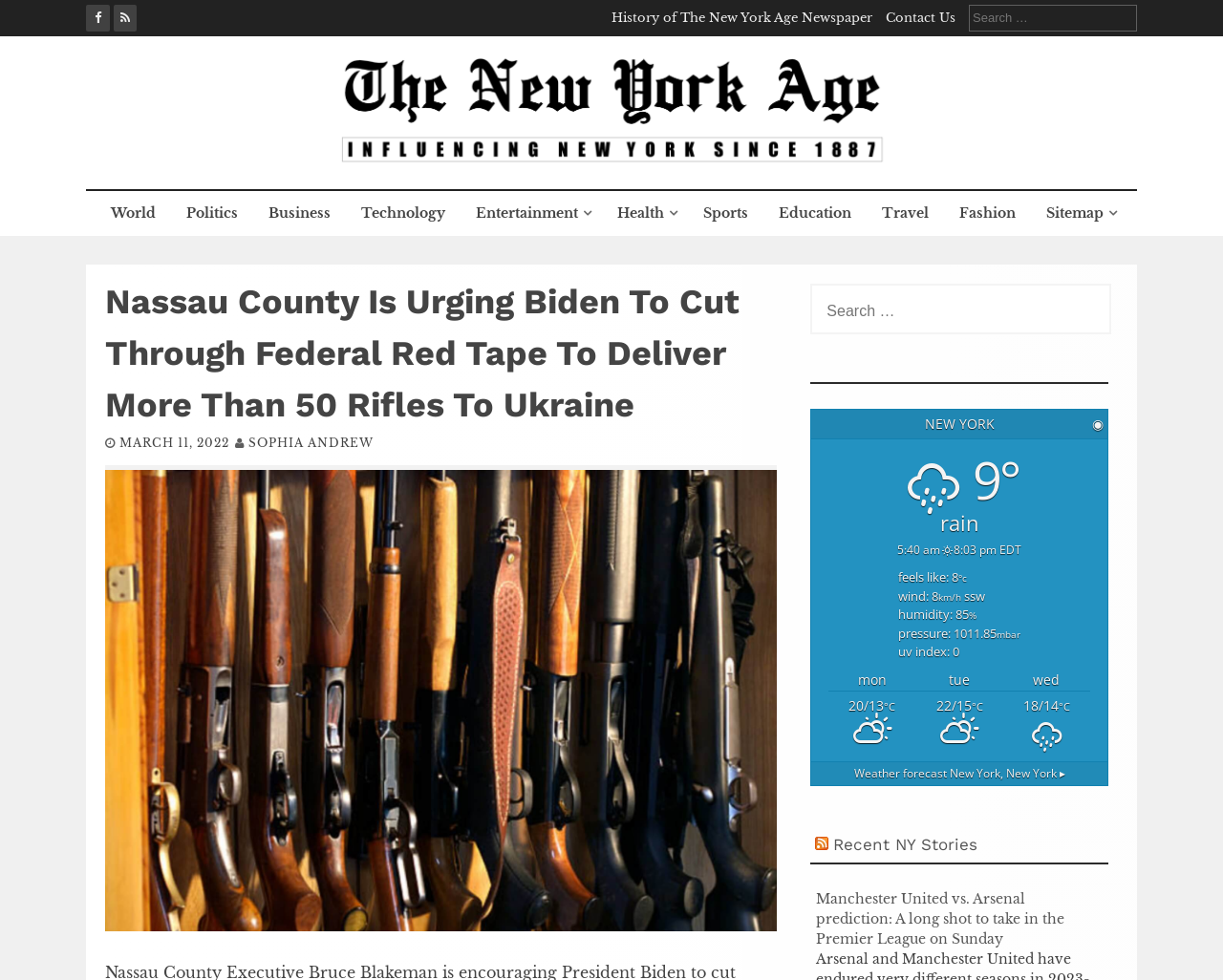Please provide a one-word or phrase answer to the question: 
What is the search function for on the webpage?

Search for: